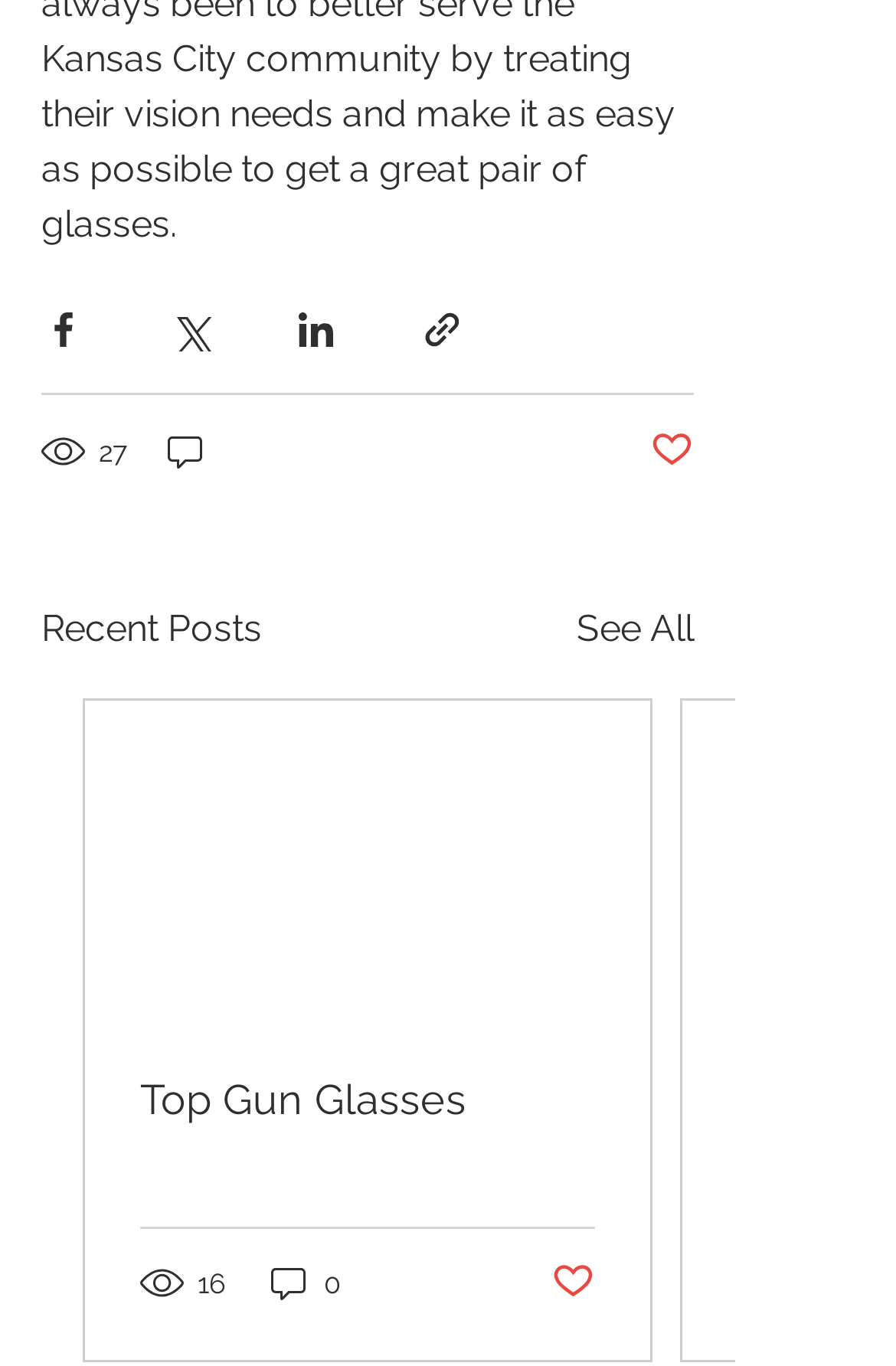Please provide the bounding box coordinates in the format (top-left x, top-left y, bottom-right x, bottom-right y). Remember, all values are floating point numbers between 0 and 1. What is the bounding box coordinate of the region described as: parent_node: 27

[0.182, 0.313, 0.236, 0.349]